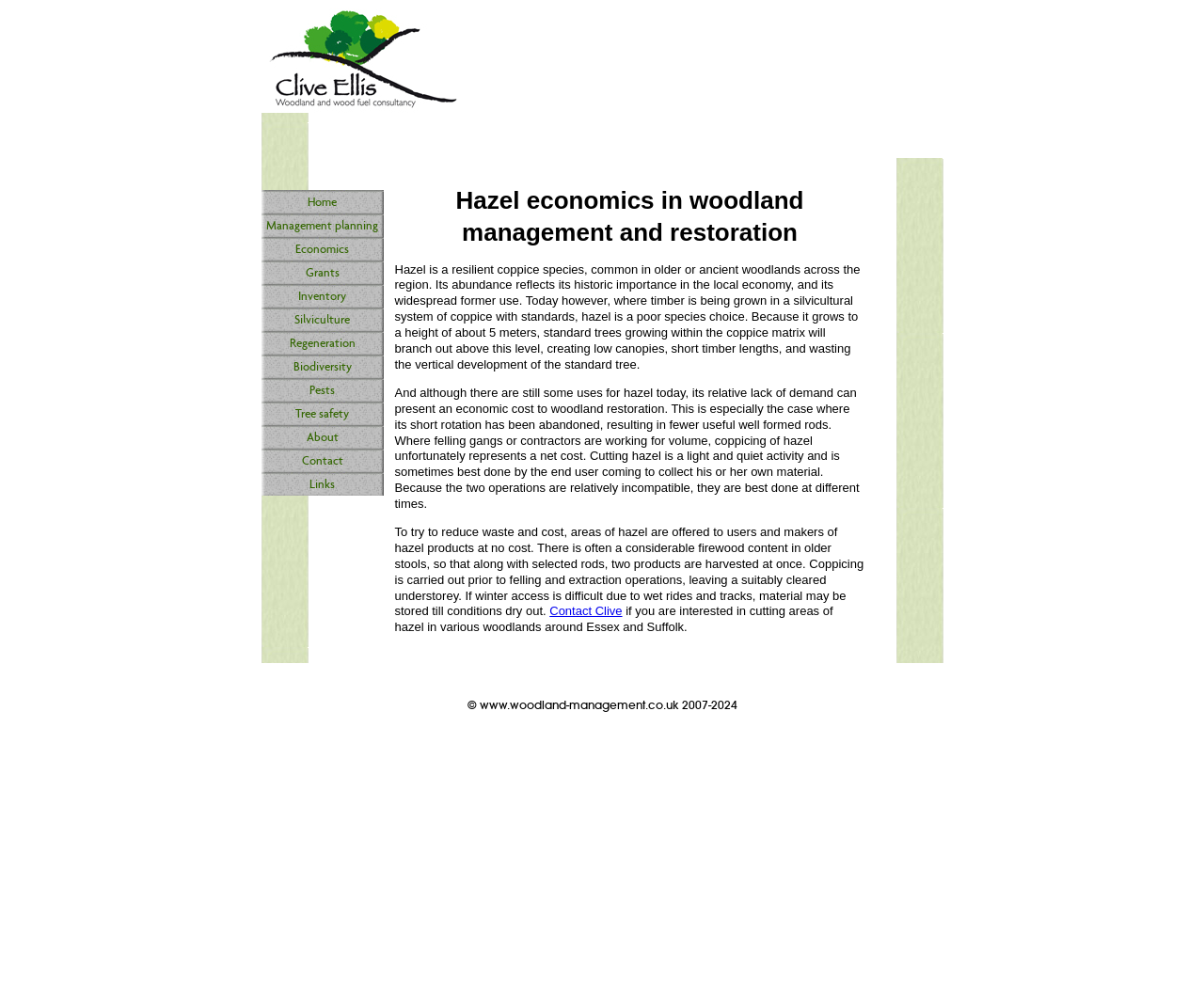Locate the UI element that matches the description Economics in the webpage screenshot. Return the bounding box coordinates in the format (top-left x, top-left y, bottom-right x, bottom-right y), with values ranging from 0 to 1.

[0.217, 0.238, 0.318, 0.262]